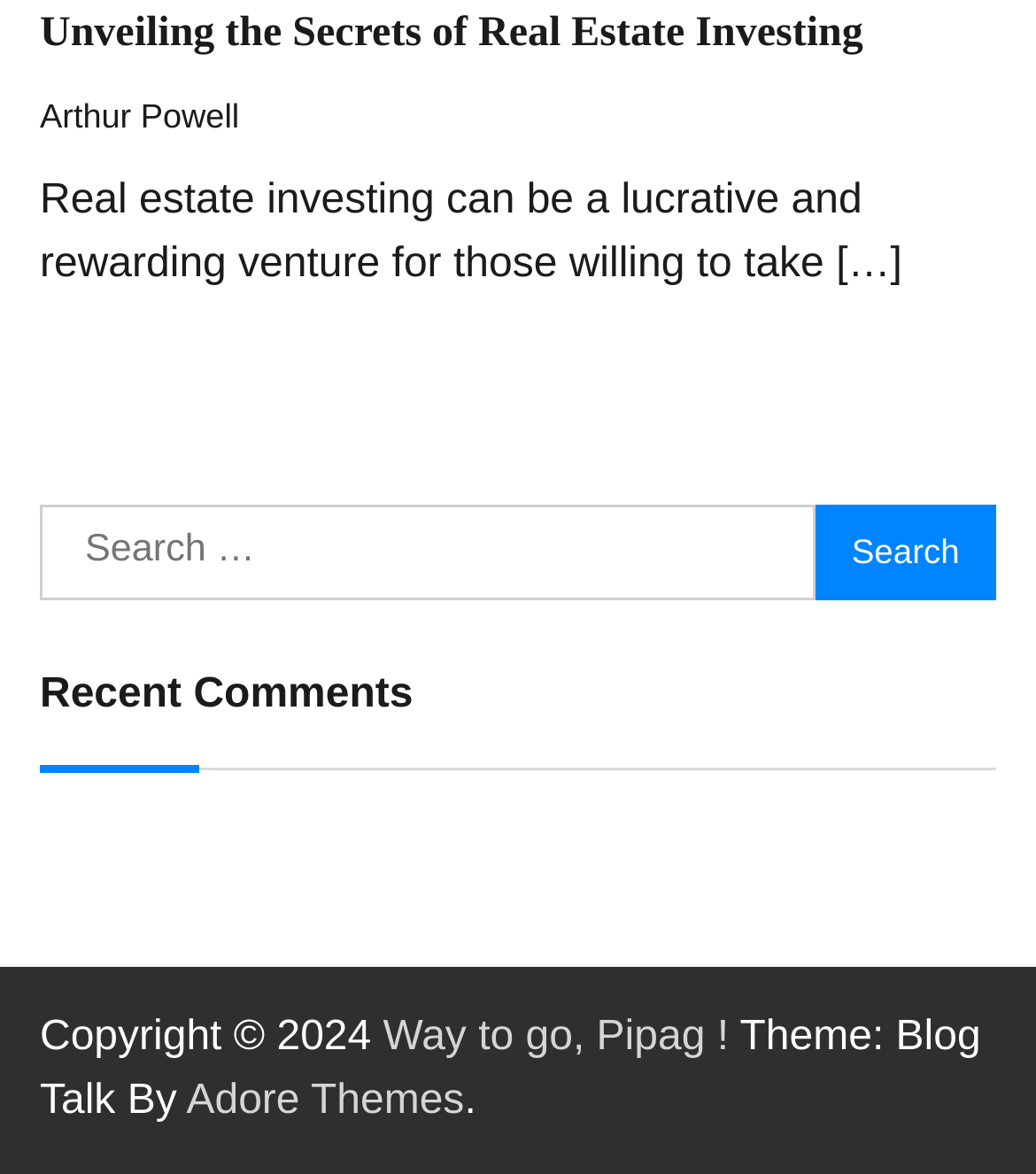Predict the bounding box coordinates of the UI element that matches this description: "parent_node: Search for: value="Search"". The coordinates should be in the format [left, top, right, bottom] with each value between 0 and 1.

[0.787, 0.43, 0.962, 0.511]